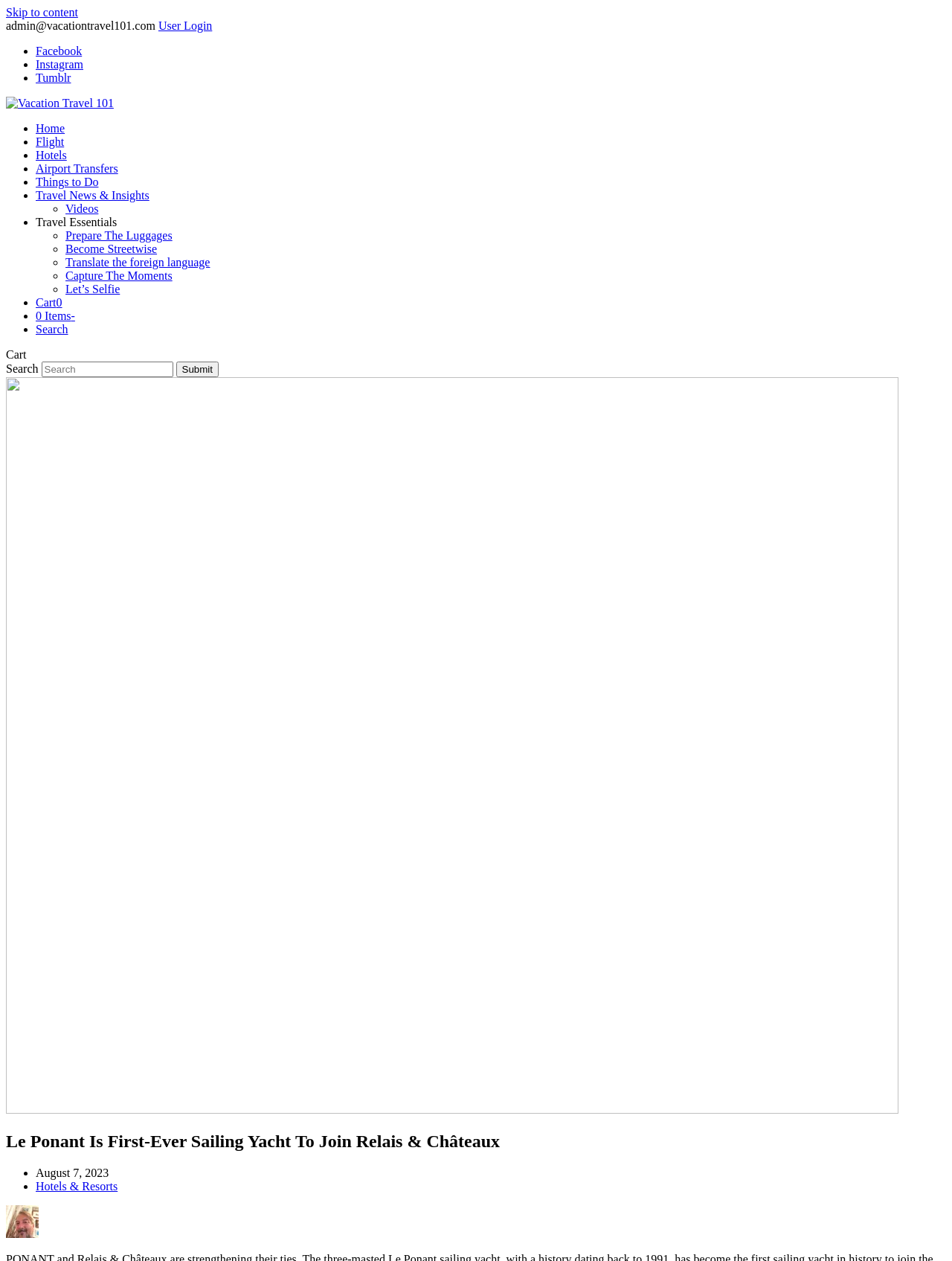Specify the bounding box coordinates for the region that must be clicked to perform the given instruction: "Search for something".

[0.043, 0.287, 0.182, 0.299]